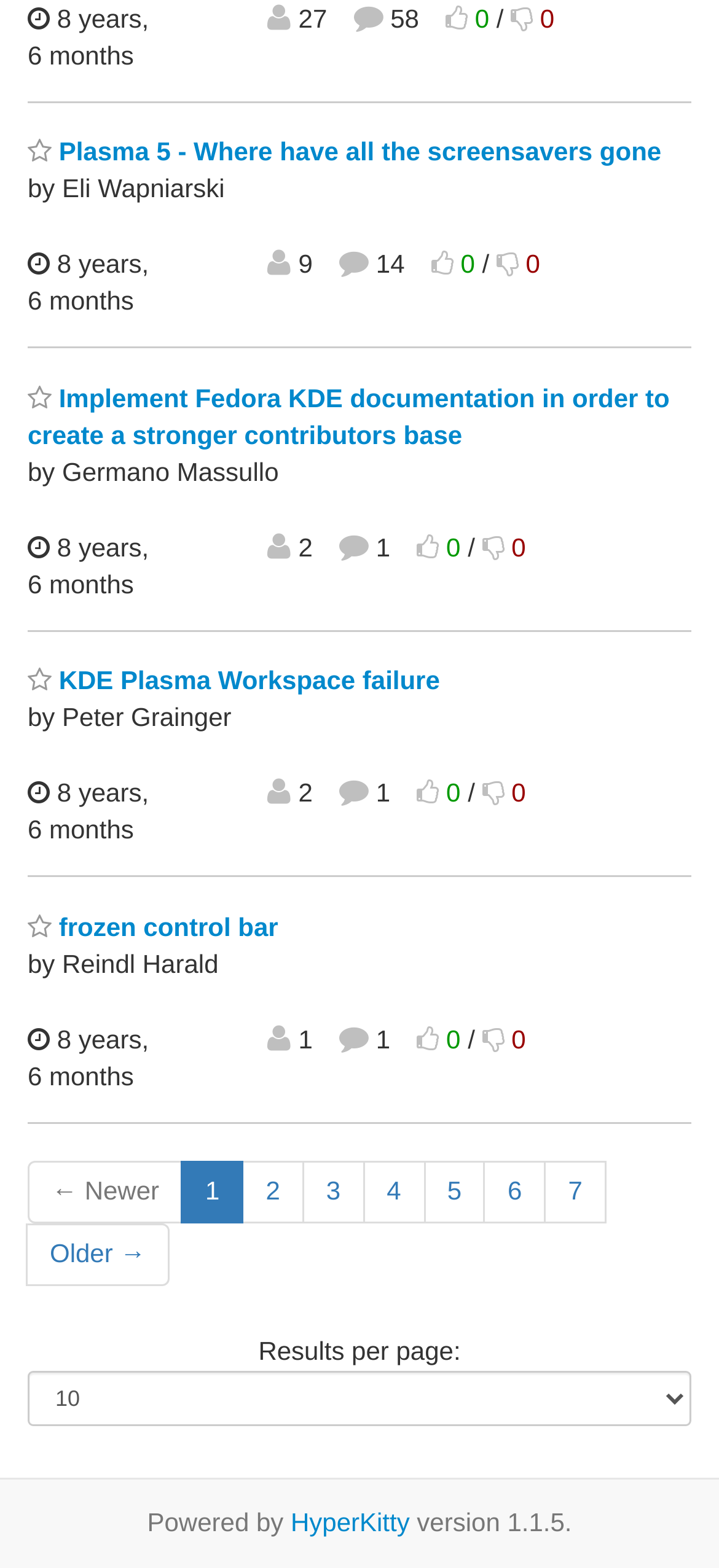Determine the bounding box coordinates of the clickable region to execute the instruction: "Go to page 2". The coordinates should be four float numbers between 0 and 1, denoted as [left, top, right, bottom].

[0.336, 0.74, 0.423, 0.78]